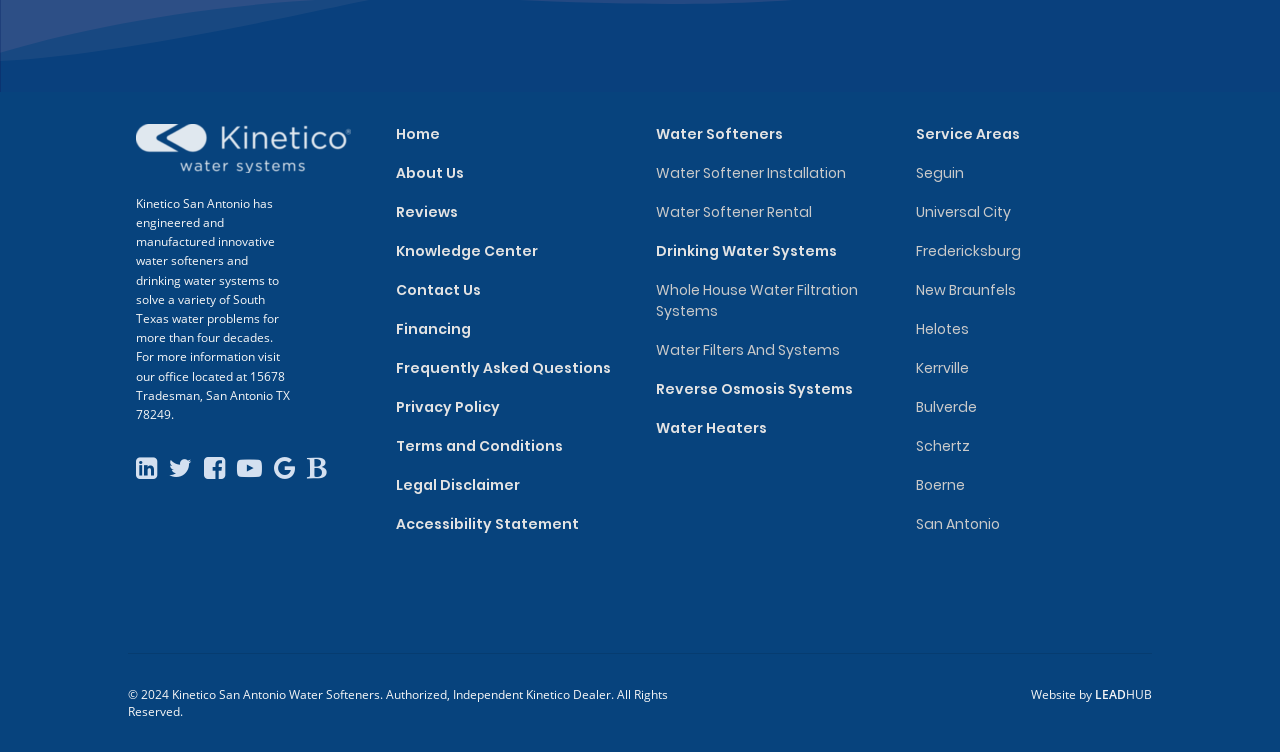What is the company name?
With the help of the image, please provide a detailed response to the question.

The company name is obtained from the image description 'Kinetico san antonio logo on a clear background' and the StaticText 'Kinetico San Antonio has engineered and manufactured innovative water softeners and drinking water systems...'.